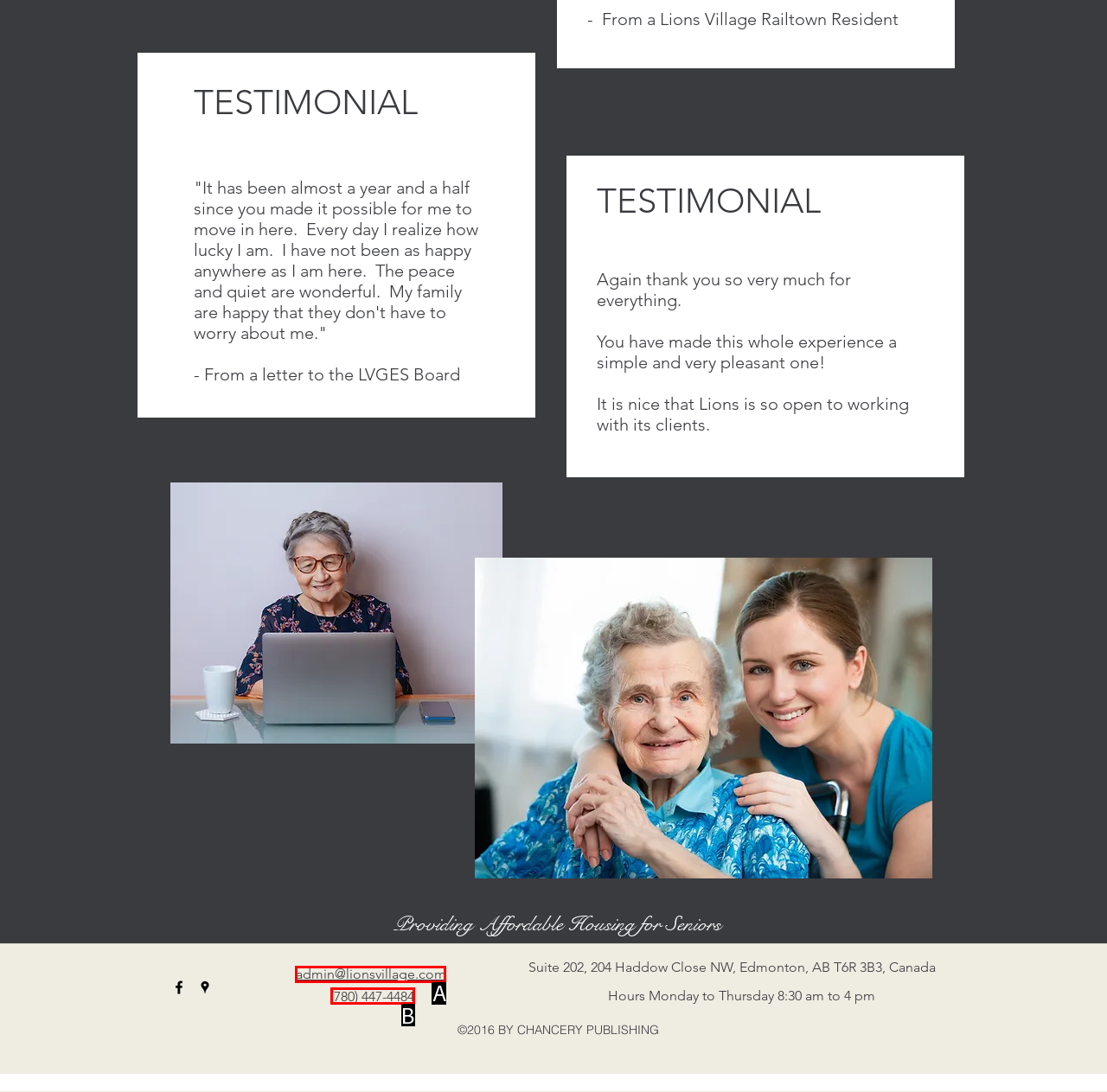Match the element description to one of the options: admin@lionsvillage.com
Respond with the corresponding option's letter.

A